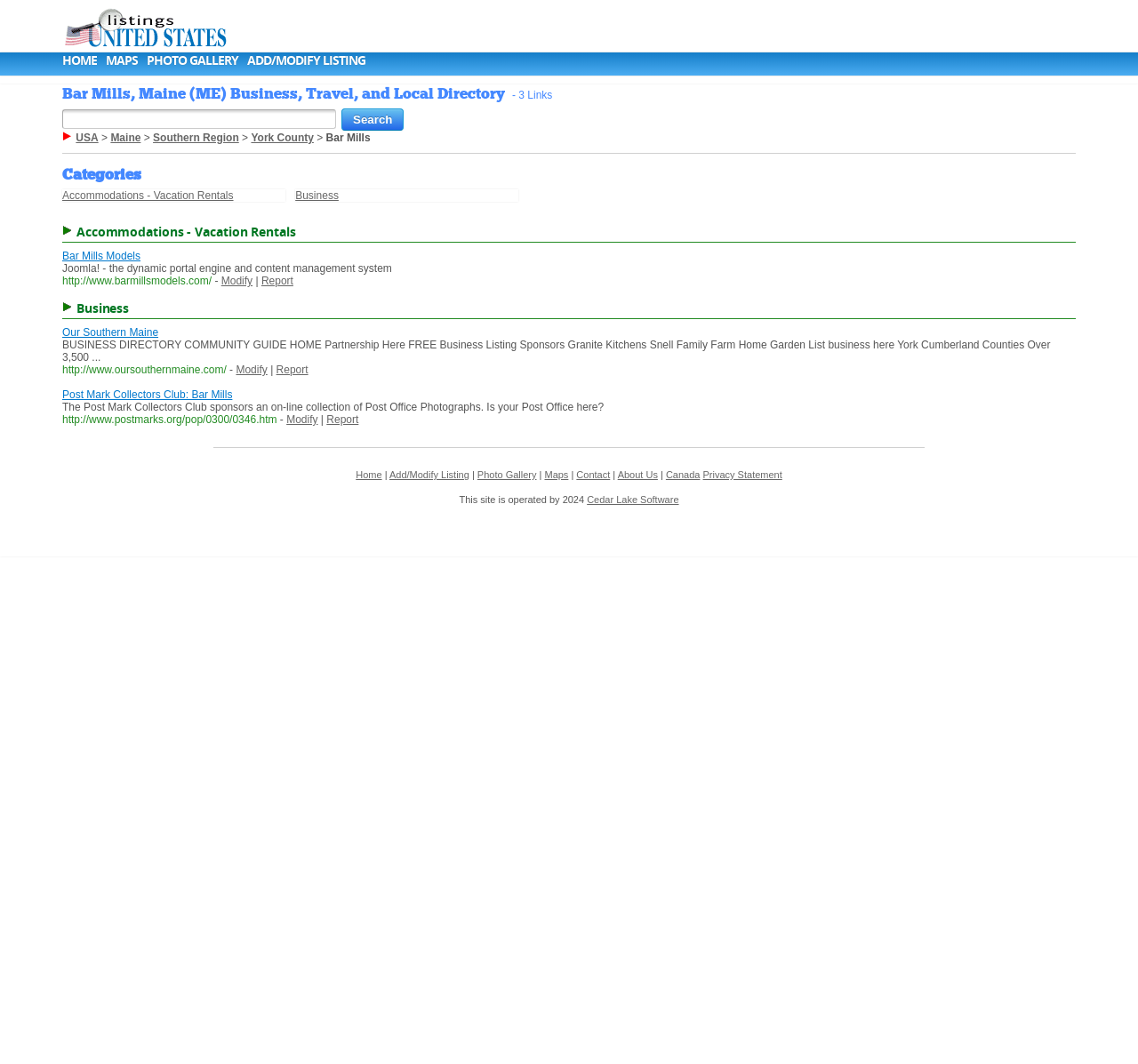How many regions are listed above the 'Categories' heading?
Please answer the question with as much detail and depth as you can.

I counted the links above the 'Categories' heading and found five regions: 'USA', 'Maine', 'Southern Region', 'York County', and 'Bar Mills'. Therefore, the answer is 5.